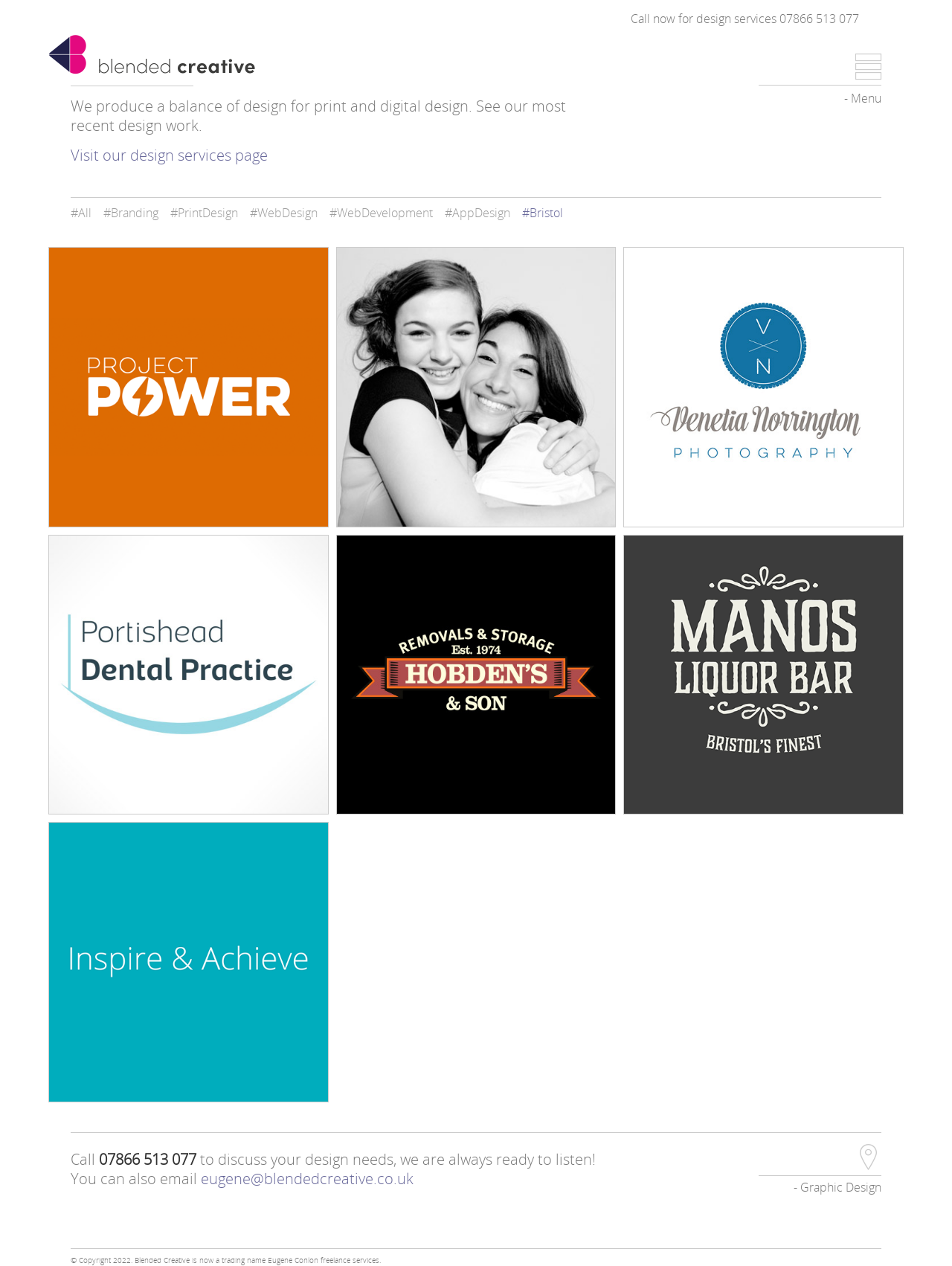Please identify and generate the text content of the webpage's main heading.

Creative design work